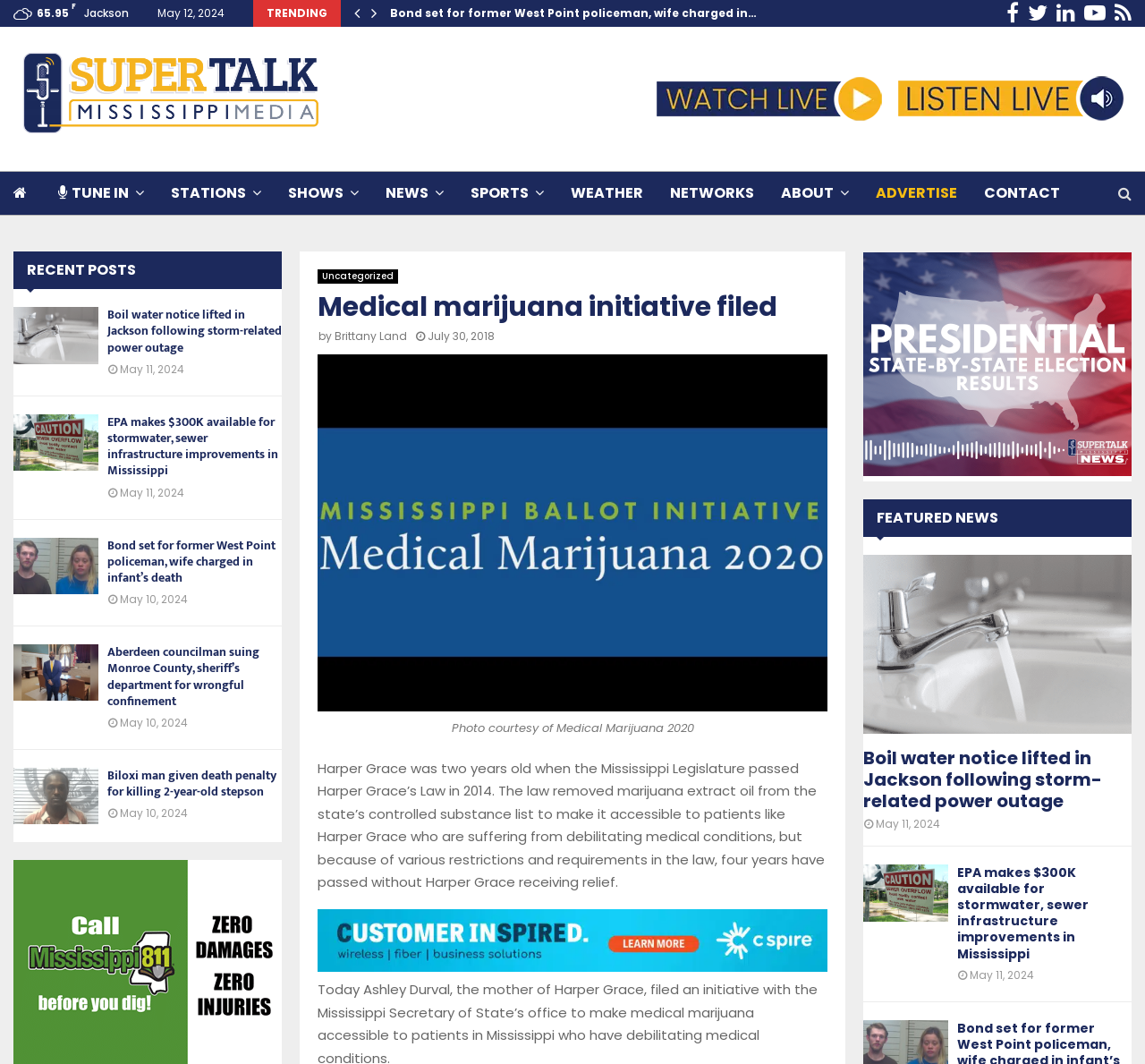Please specify the bounding box coordinates of the element that should be clicked to execute the given instruction: 'Click on the Medical marijuana initiative filed article'. Ensure the coordinates are four float numbers between 0 and 1, expressed as [left, top, right, bottom].

[0.277, 0.274, 0.723, 0.304]